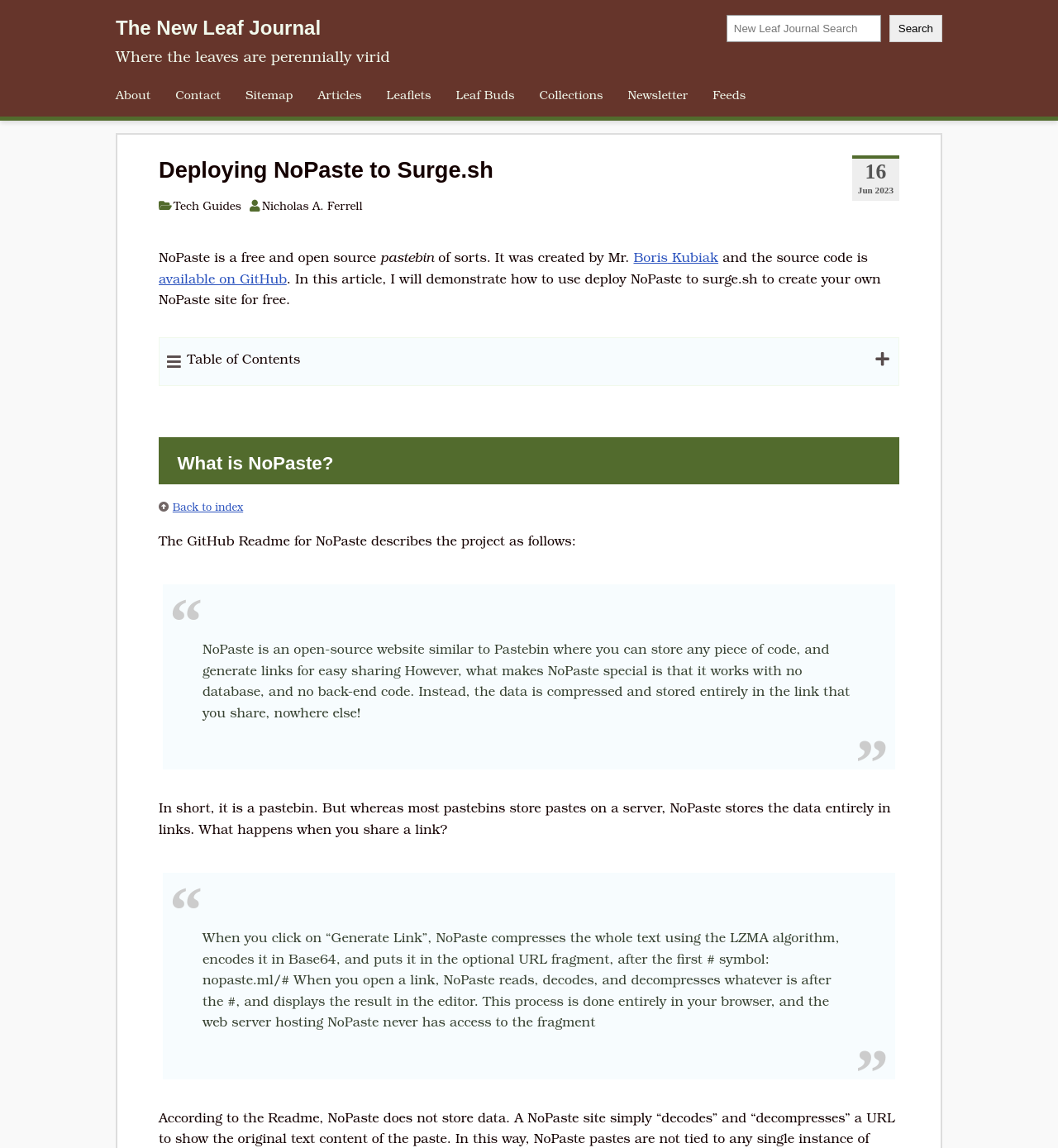Give a one-word or one-phrase response to the question: 
How many links are in the 'Table of Contents' section?

7